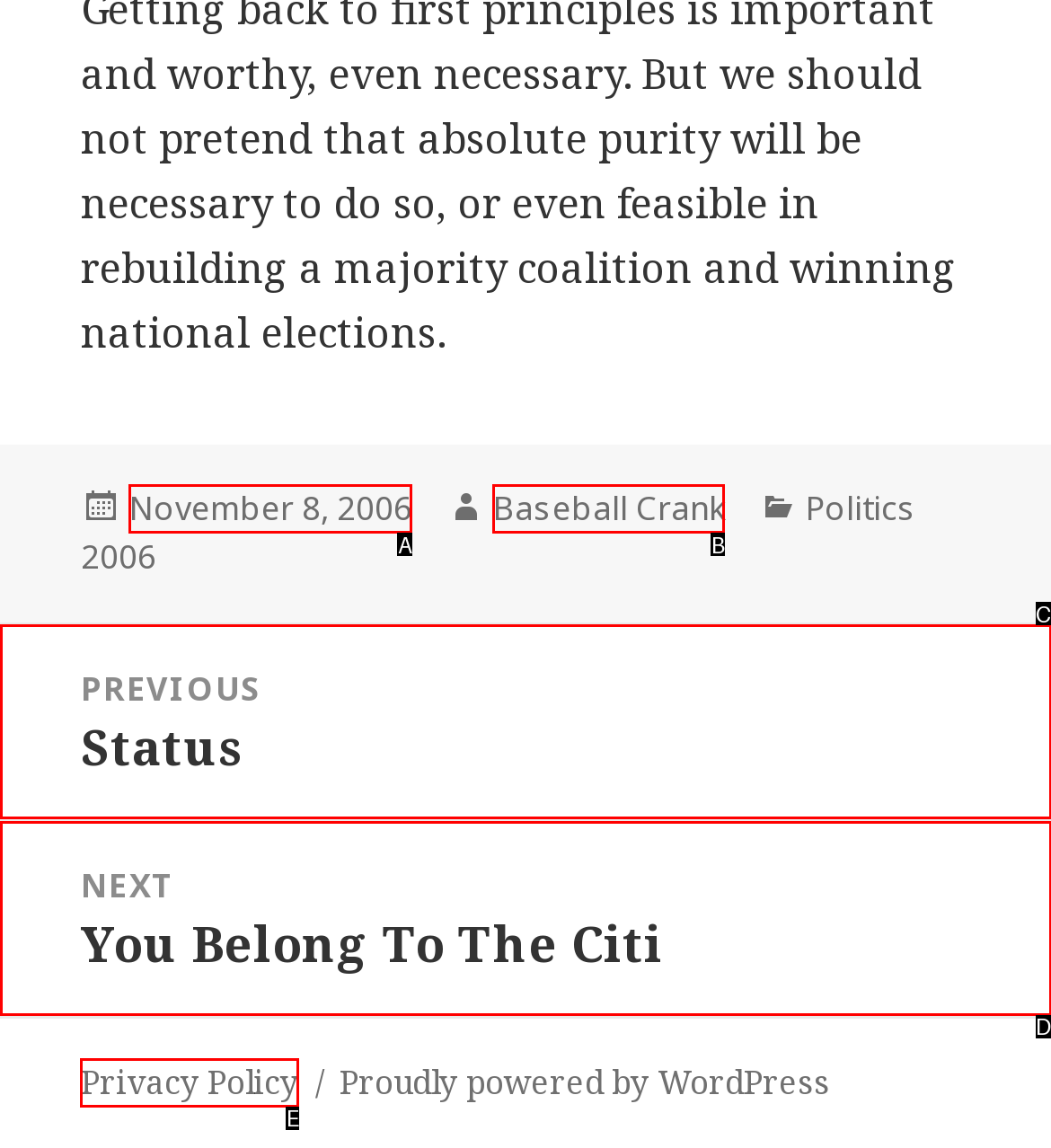Select the letter that aligns with the description: Baseball Crank. Answer with the letter of the selected option directly.

B